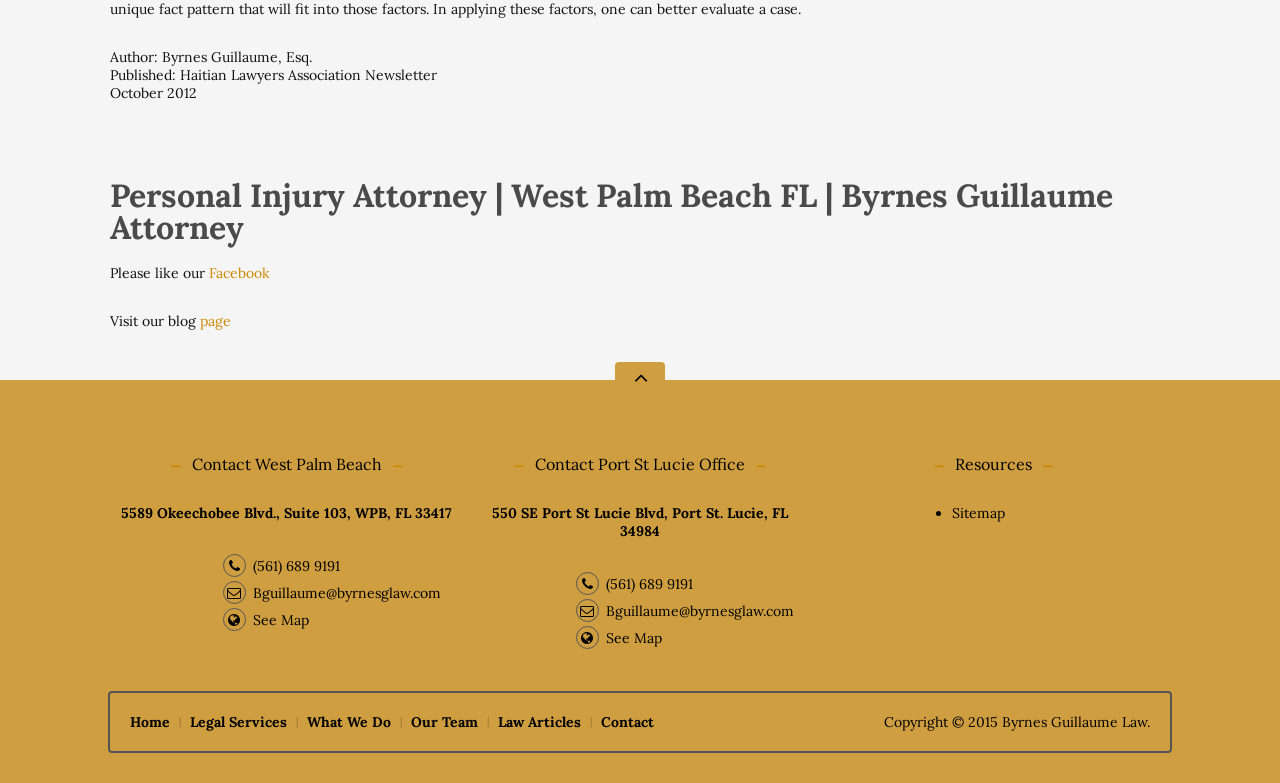Please answer the following question using a single word or phrase: How many offices does Byrnes Guillaume Law have?

2